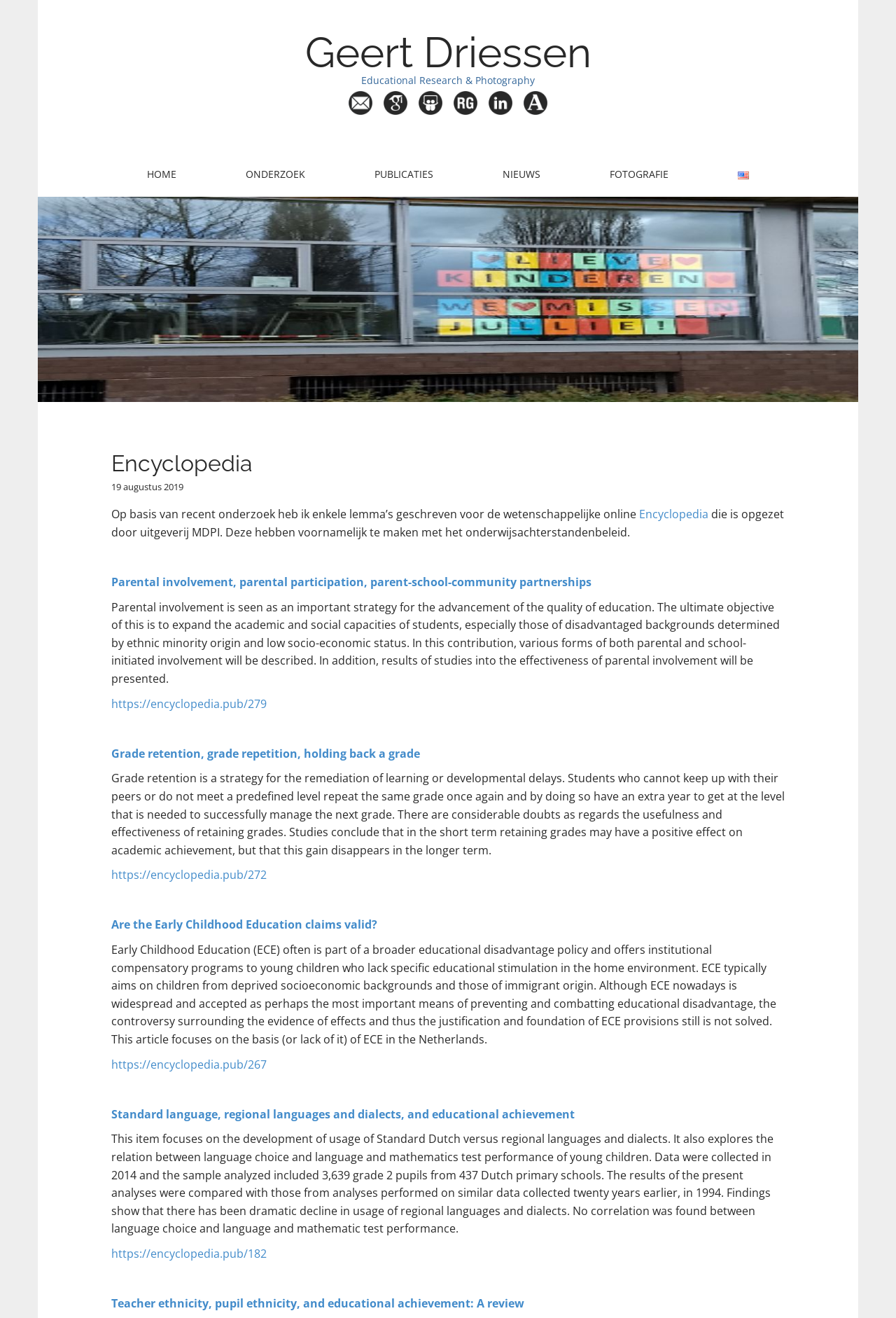What is the main topic of the encyclopedia entries?
Give a thorough and detailed response to the question.

The encyclopedia entries listed on the webpage are related to educational research, as evident from the topics such as parental involvement, grade retention, and teacher ethnicity, which are all relevant to the field of education.